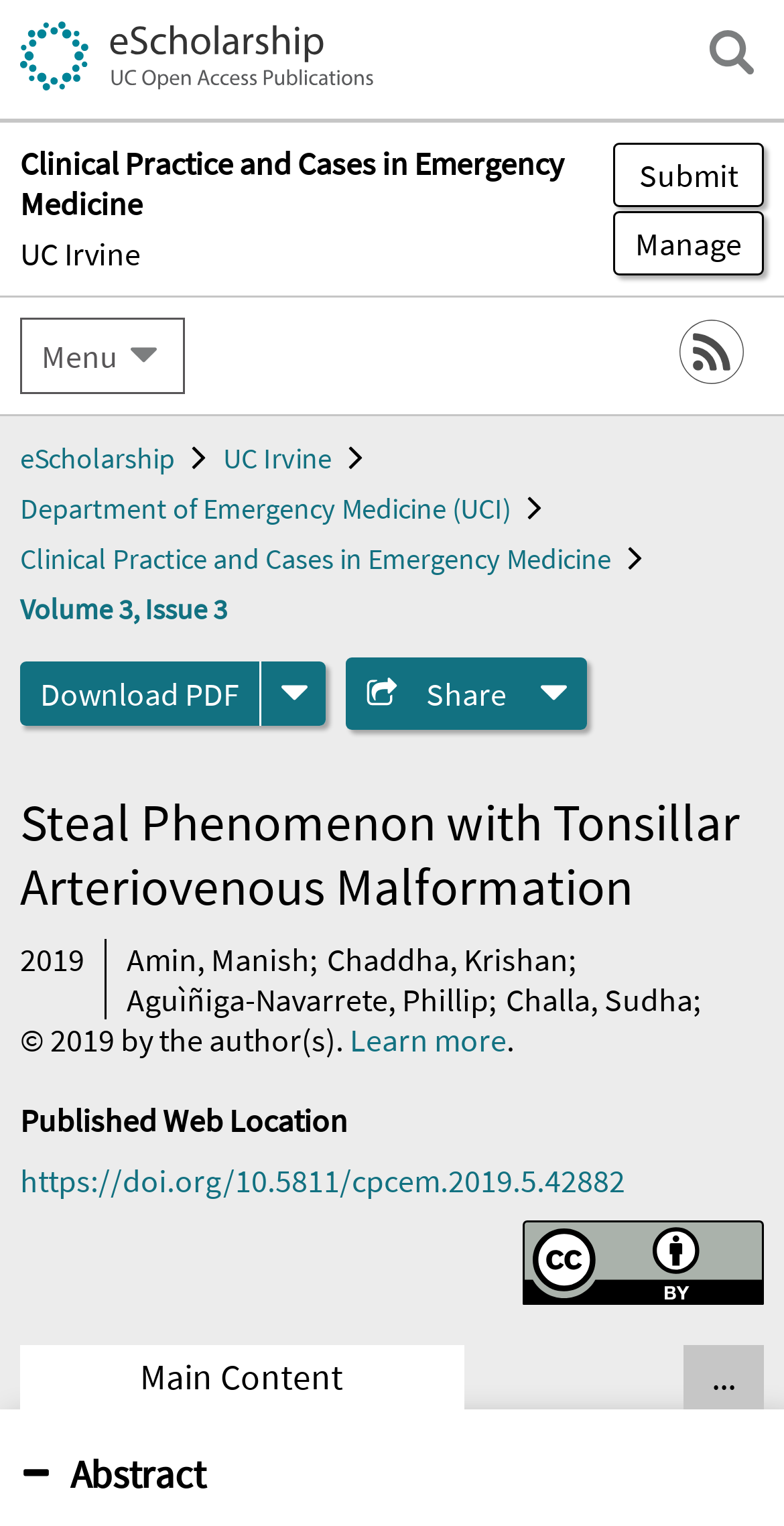What is the main heading of this webpage? Please extract and provide it.

Clinical Practice and Cases in Emergency Medicine